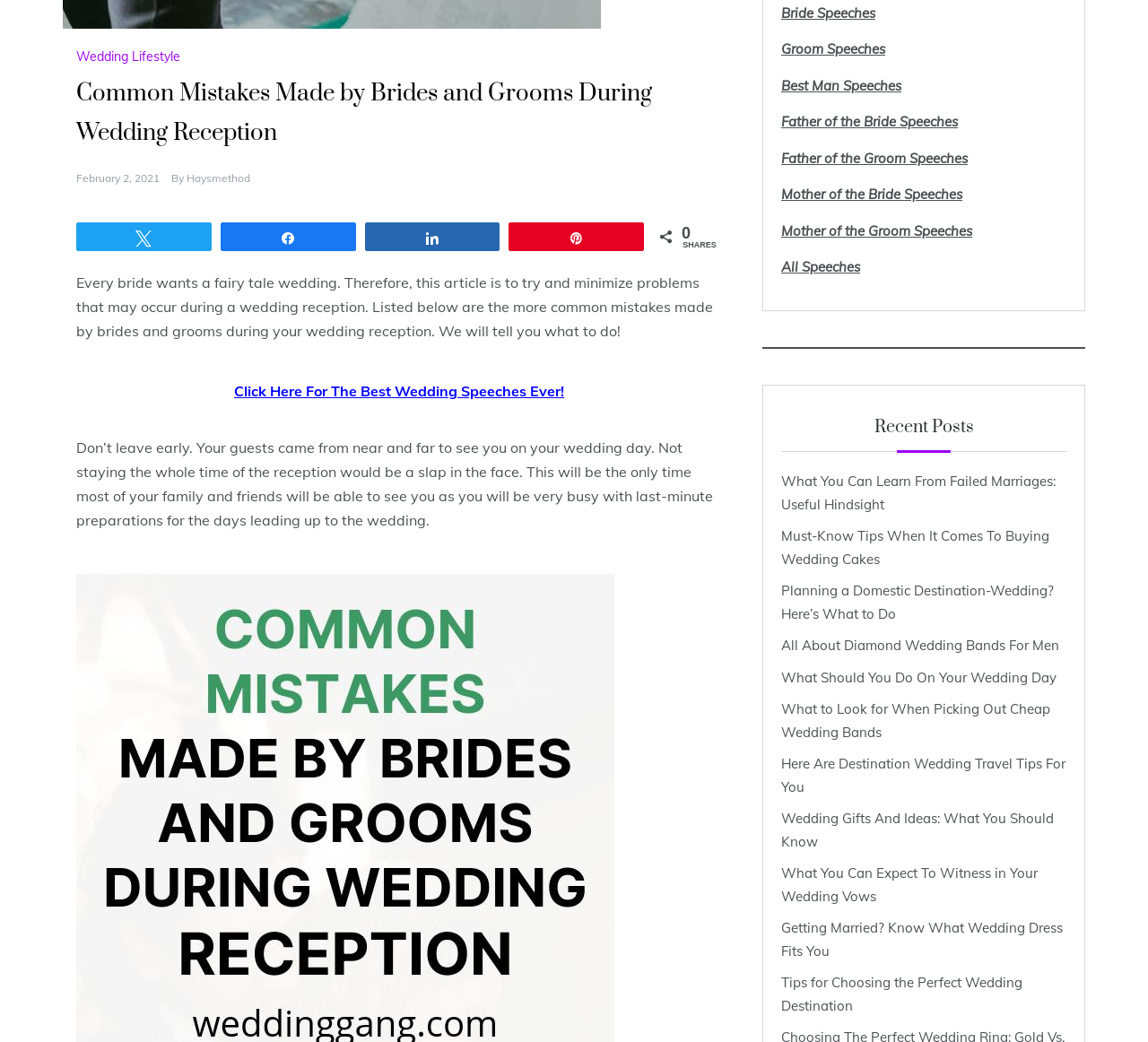Please locate the bounding box coordinates of the region I need to click to follow this instruction: "Read the recent post 'What You Can Learn From Failed Marriages: Useful Hindsight'".

[0.68, 0.454, 0.92, 0.492]